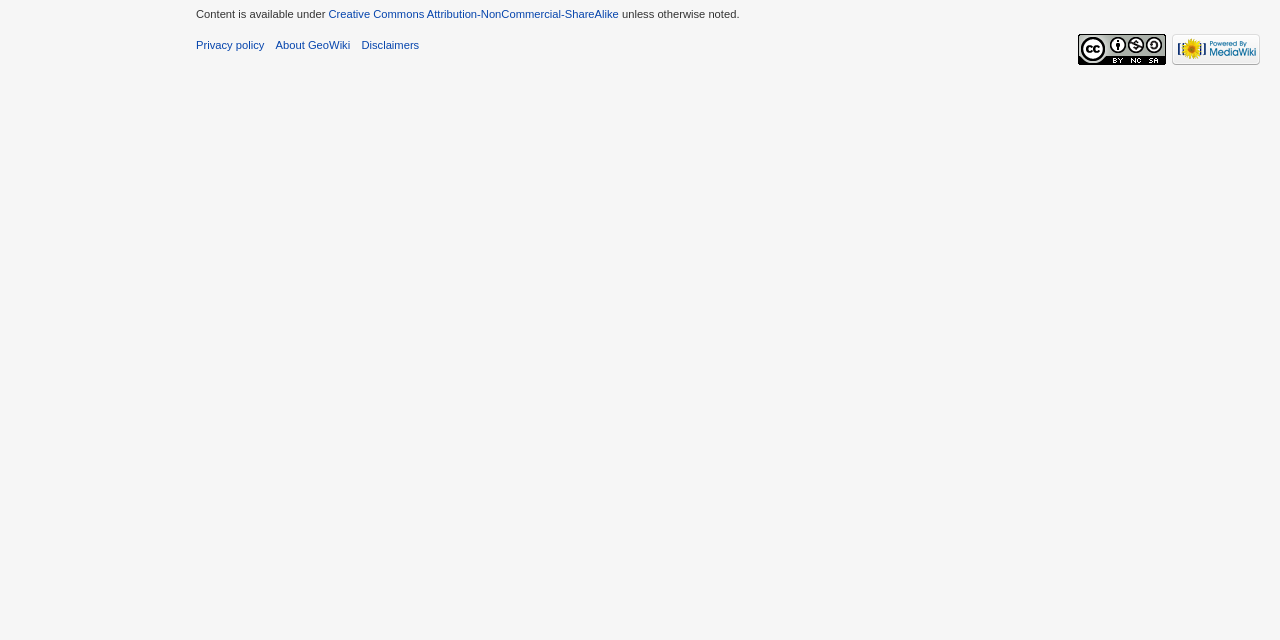Return the bounding box coordinates of the UI element that corresponds to this description: "alt="Powered by MediaWiki"". The coordinates must be given as four float numbers in the range of 0 and 1, [left, top, right, bottom].

[0.916, 0.066, 0.984, 0.085]